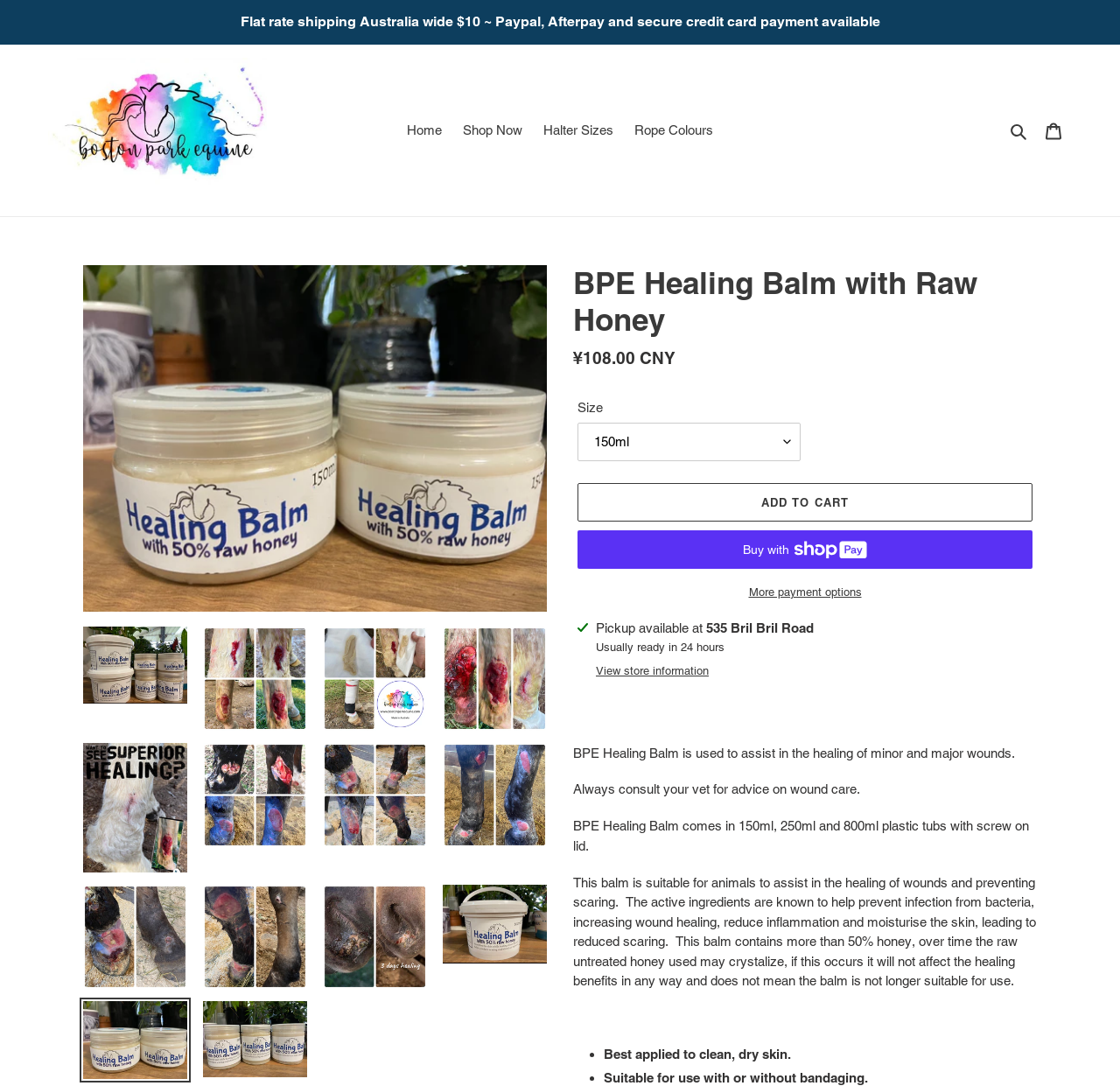Please provide a brief answer to the following inquiry using a single word or phrase:
What is the size of the BPE Healing Balm?

150ml, 250ml, 800ml